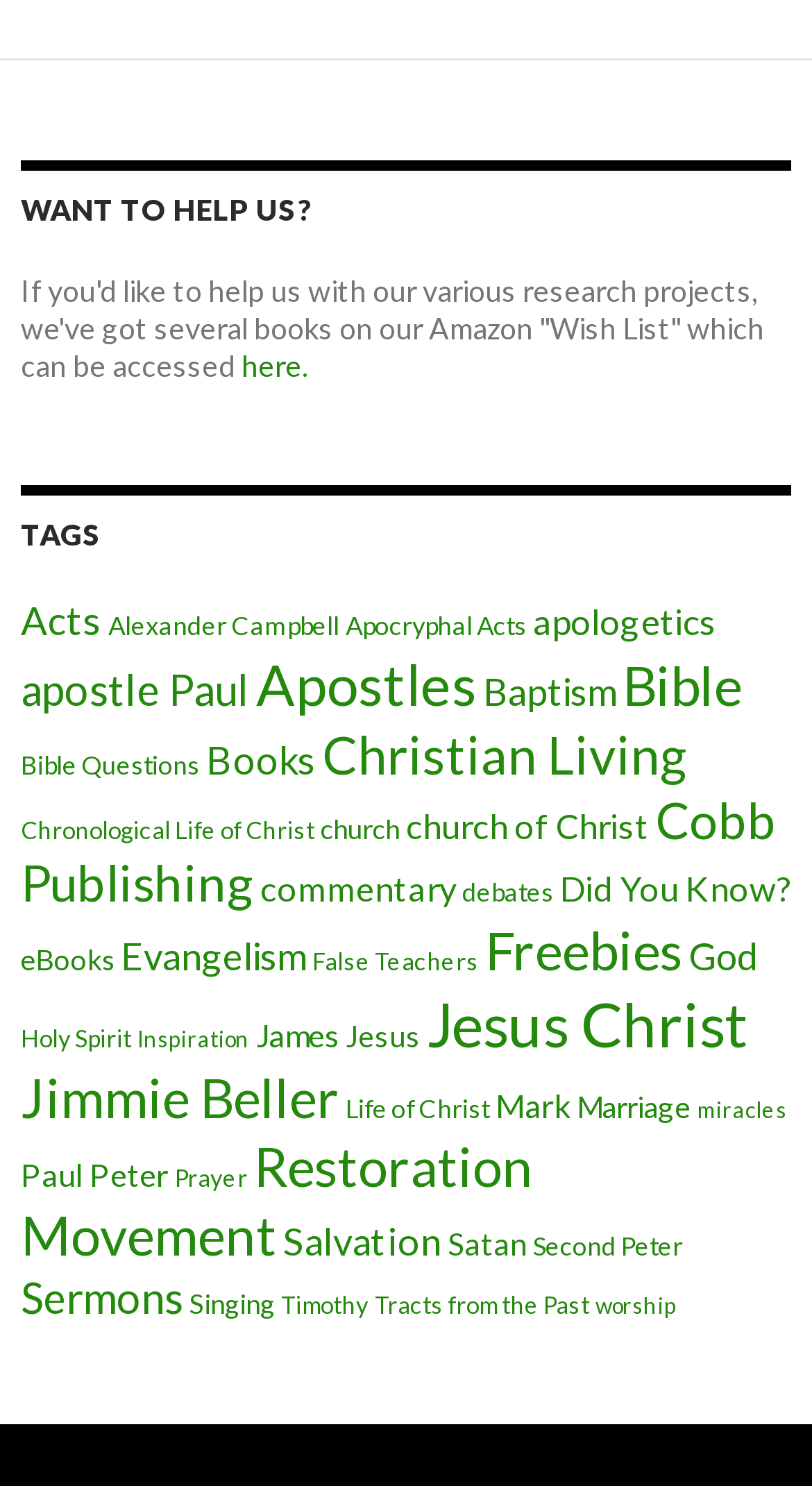Identify the bounding box coordinates for the region to click in order to carry out this instruction: "Explore the 'Freebies' section". Provide the coordinates using four float numbers between 0 and 1, formatted as [left, top, right, bottom].

[0.597, 0.619, 0.841, 0.661]